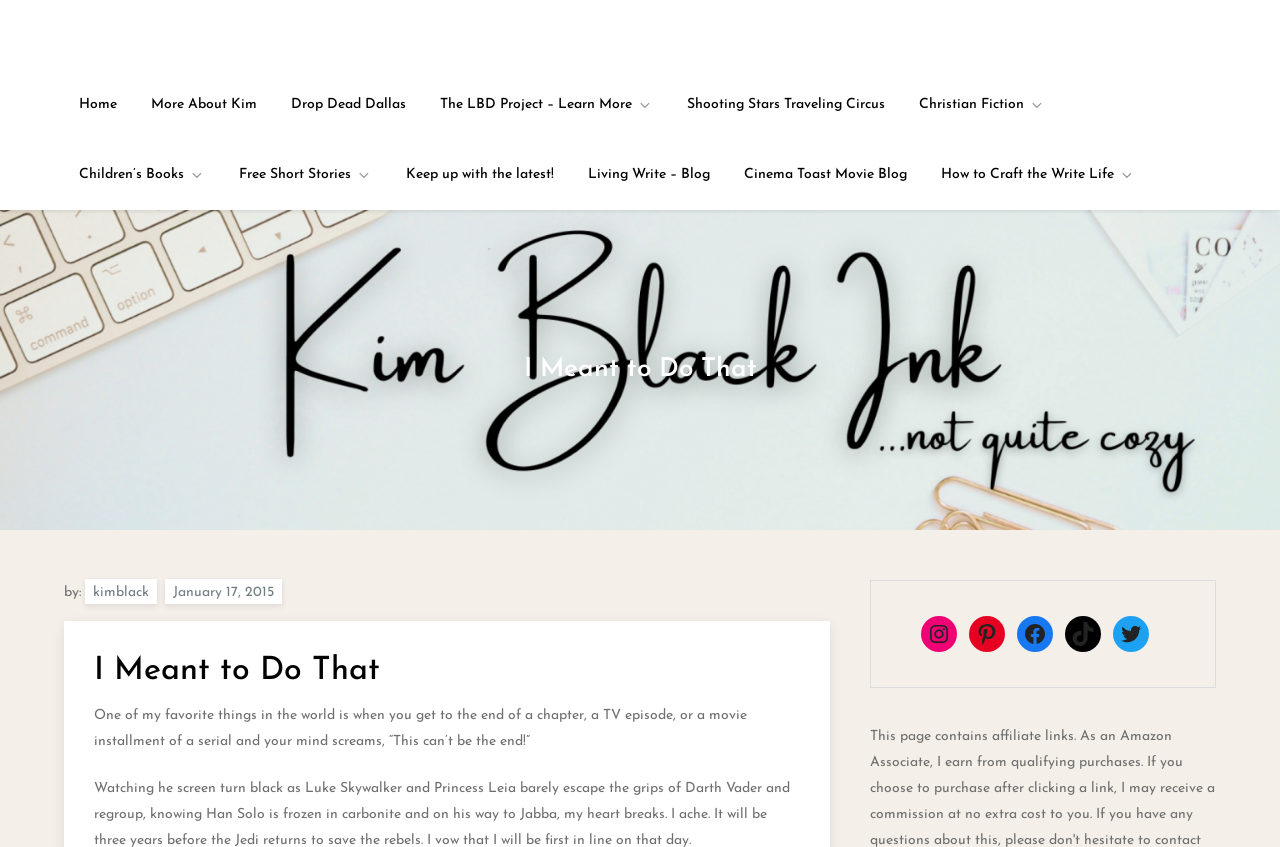Identify the first-level heading on the webpage and generate its text content.

I Meant to Do That